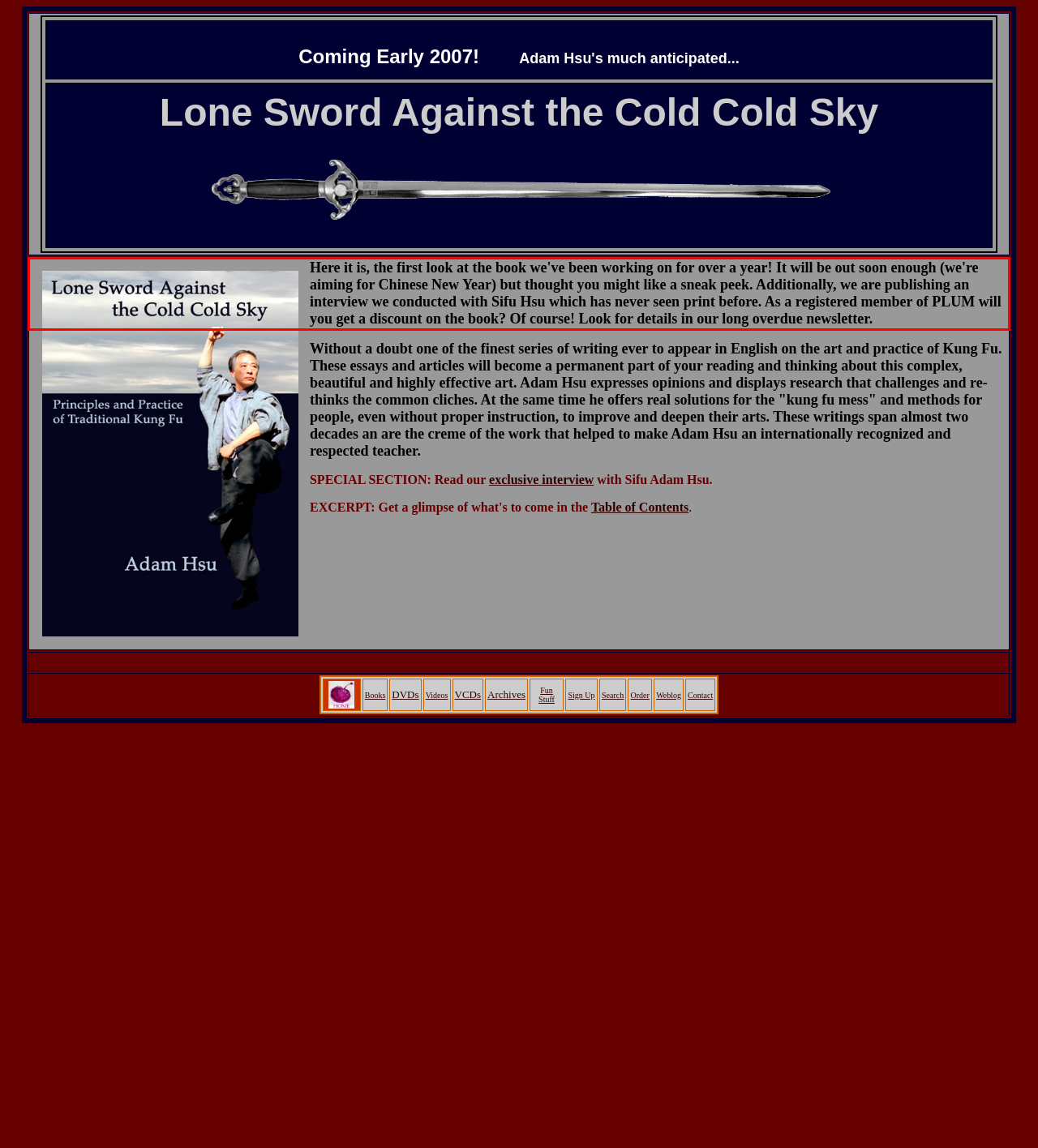You have a screenshot of a webpage with a UI element highlighted by a red bounding box. Use OCR to obtain the text within this highlighted area.

Here it is, the first look at the book we've been working on for over a year! It will be out soon enough (we're aiming for Chinese New Year) but thought you might like a sneak peek. Additionally, we are publishing an interview we conducted with Sifu Hsu which has never seen print before. As a registered member of PLUM will you get a discount on the book? Of course! Look for details in our long overdue newsletter.